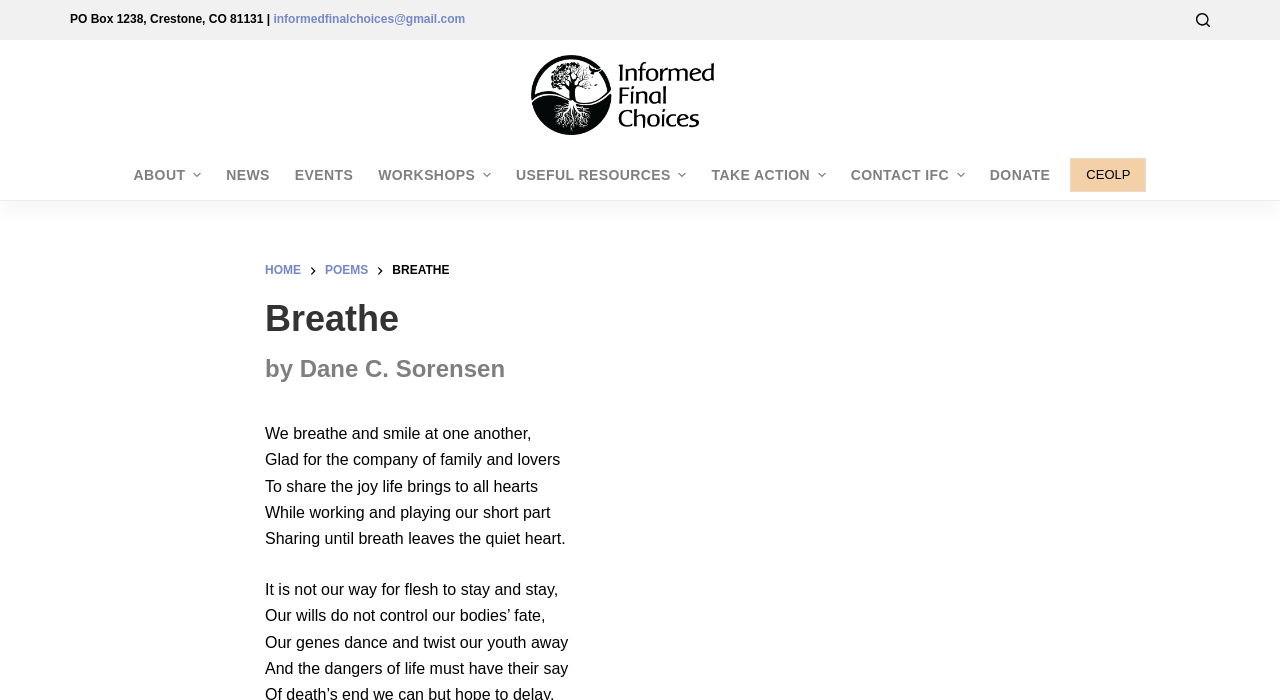Locate the bounding box coordinates of the element that should be clicked to fulfill the instruction: "Donate to IFC".

[0.764, 0.214, 0.821, 0.286]